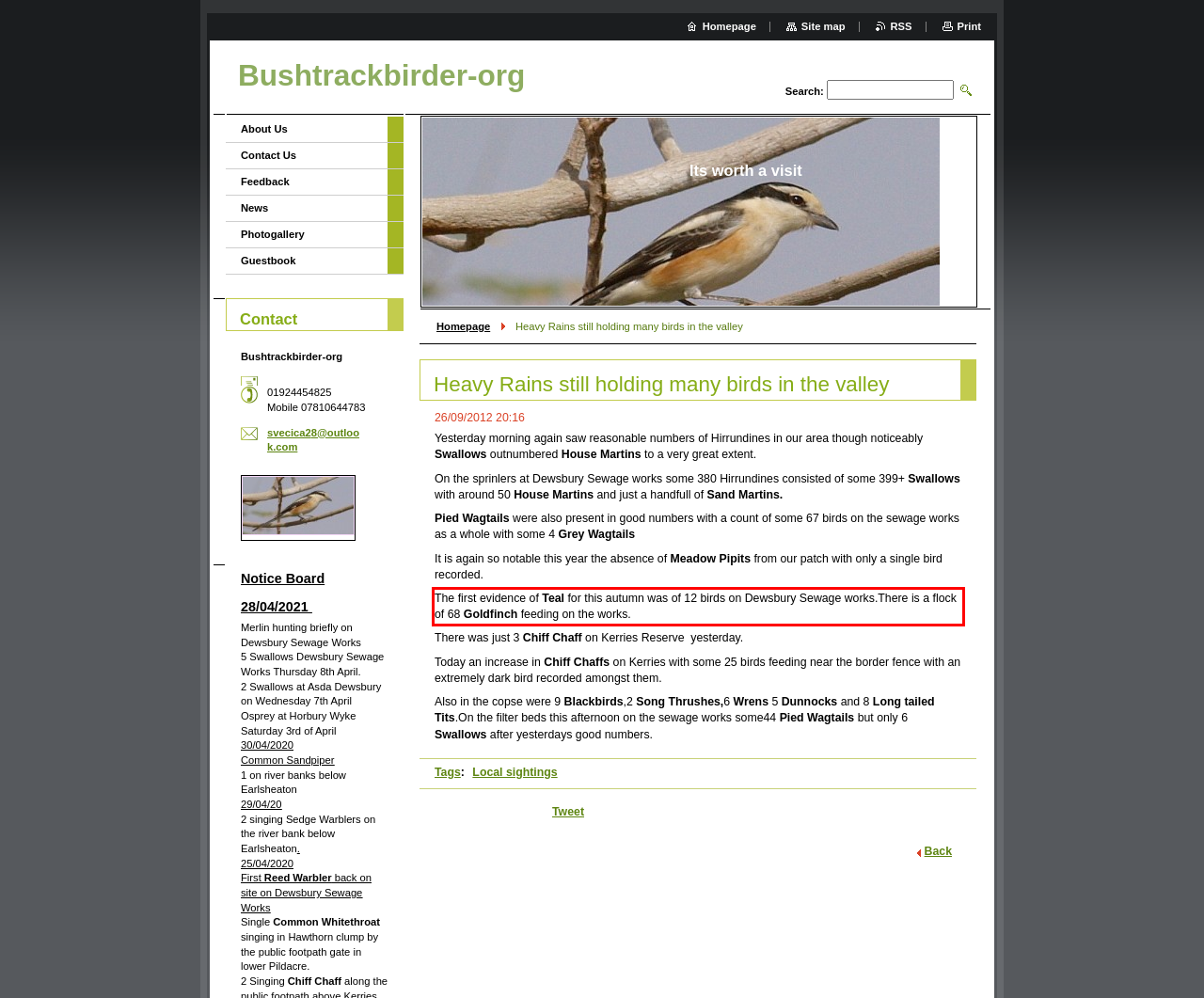In the screenshot of the webpage, find the red bounding box and perform OCR to obtain the text content restricted within this red bounding box.

The first evidence of Teal for this autumn was of 12 birds on Dewsbury Sewage works.There is a flock of 68 Goldfinch feeding on the works.